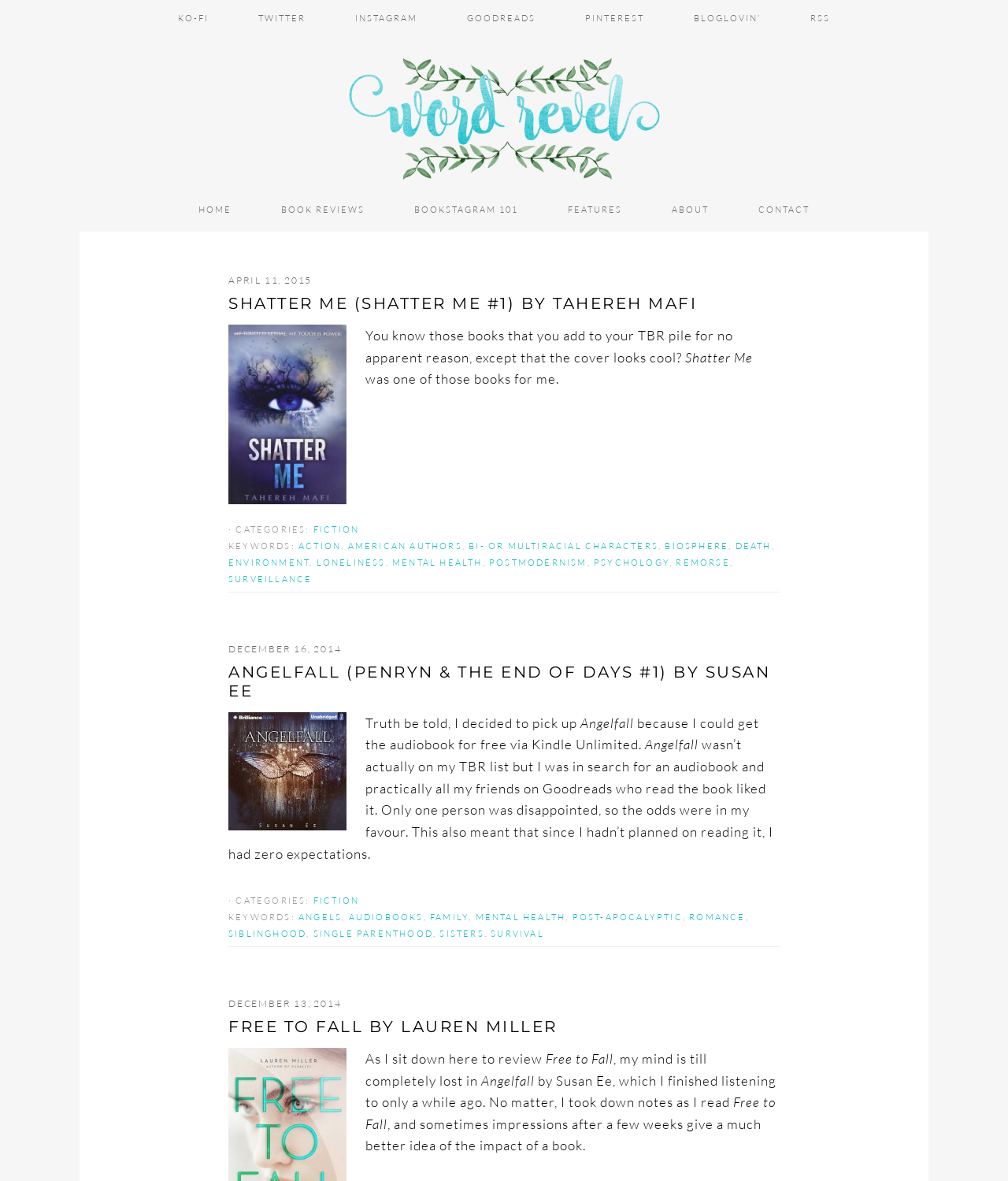Locate the bounding box coordinates of the UI element described by: "Word Revel". The bounding box coordinates should consist of four float numbers between 0 and 1, i.e., [left, top, right, bottom].

[0.079, 0.042, 0.921, 0.149]